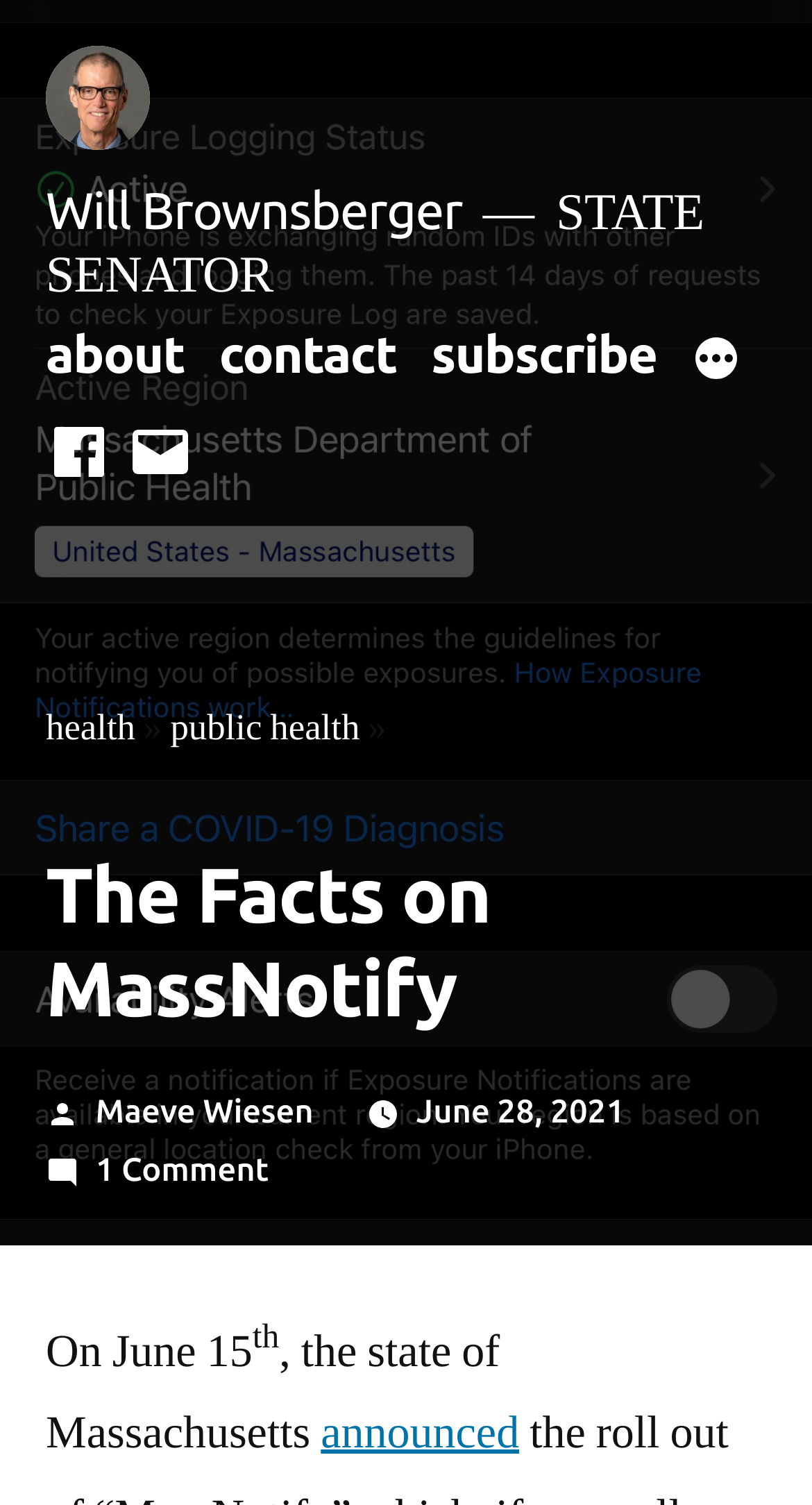Find the bounding box of the web element that fits this description: "parent_node: district aria-label="More"".

[0.851, 0.224, 0.913, 0.257]